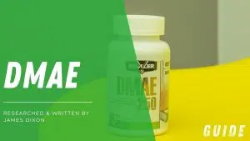Describe all elements and aspects of the image.

This image features a bottle of DMAE (Dimethylaminoethanol) supplement, prominently displayed against a vibrant yellow background. The label on the bottle indicates that it is a product of Peak Nootropics, highlighting its focus on cognitive enhancement. The text overlay reads "DMAE" in bold, clear letters, signifying the topic of the guide, while an additional note indicates that the content has been researched and written by James Dixon. This visual serves to introduce readers to the potential benefits and uses of DMAE as a nootropic supplement, capturing attention with its eye-catching design and straightforward messaging.